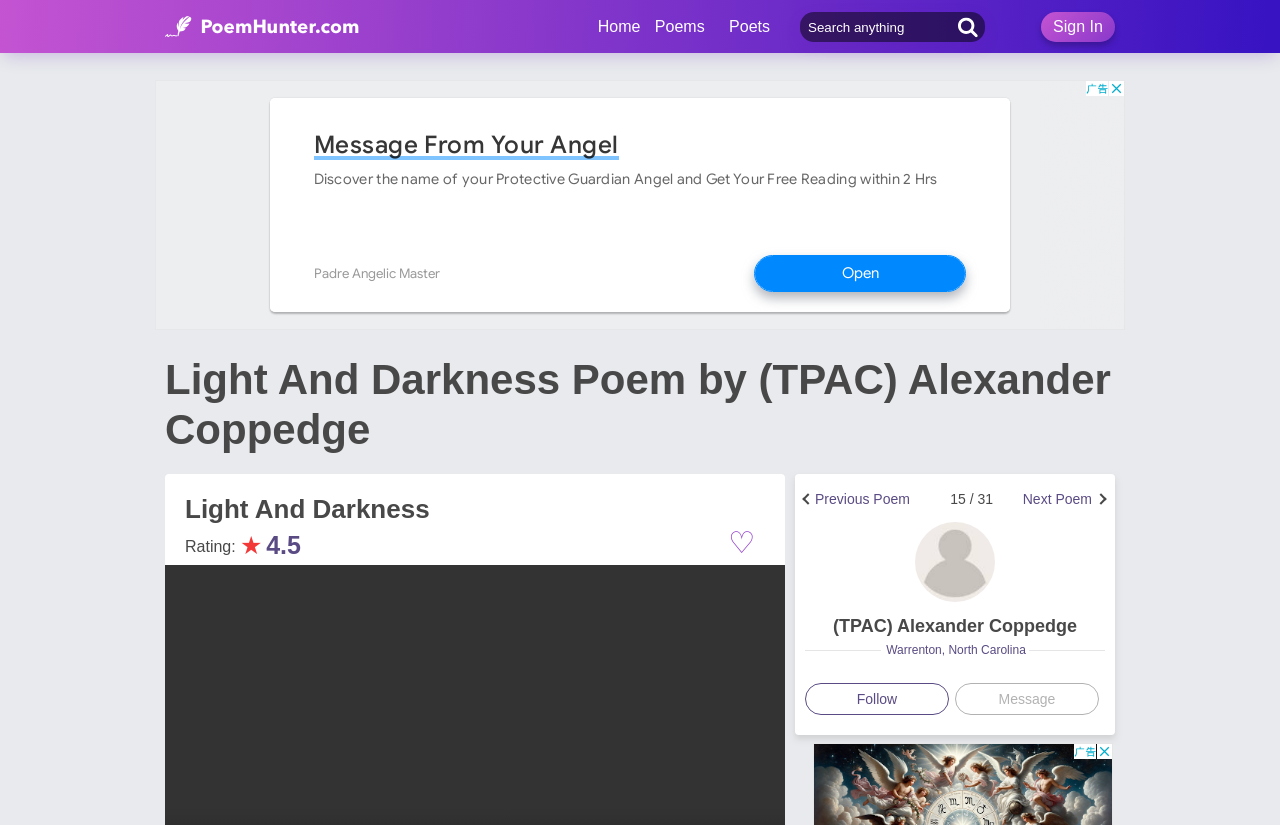Carefully examine the image and provide an in-depth answer to the question: What is the location of the poet?

I found the location of the poet by looking at the static text 'Warrenton, North Carolina' which is likely to be the poet's location.